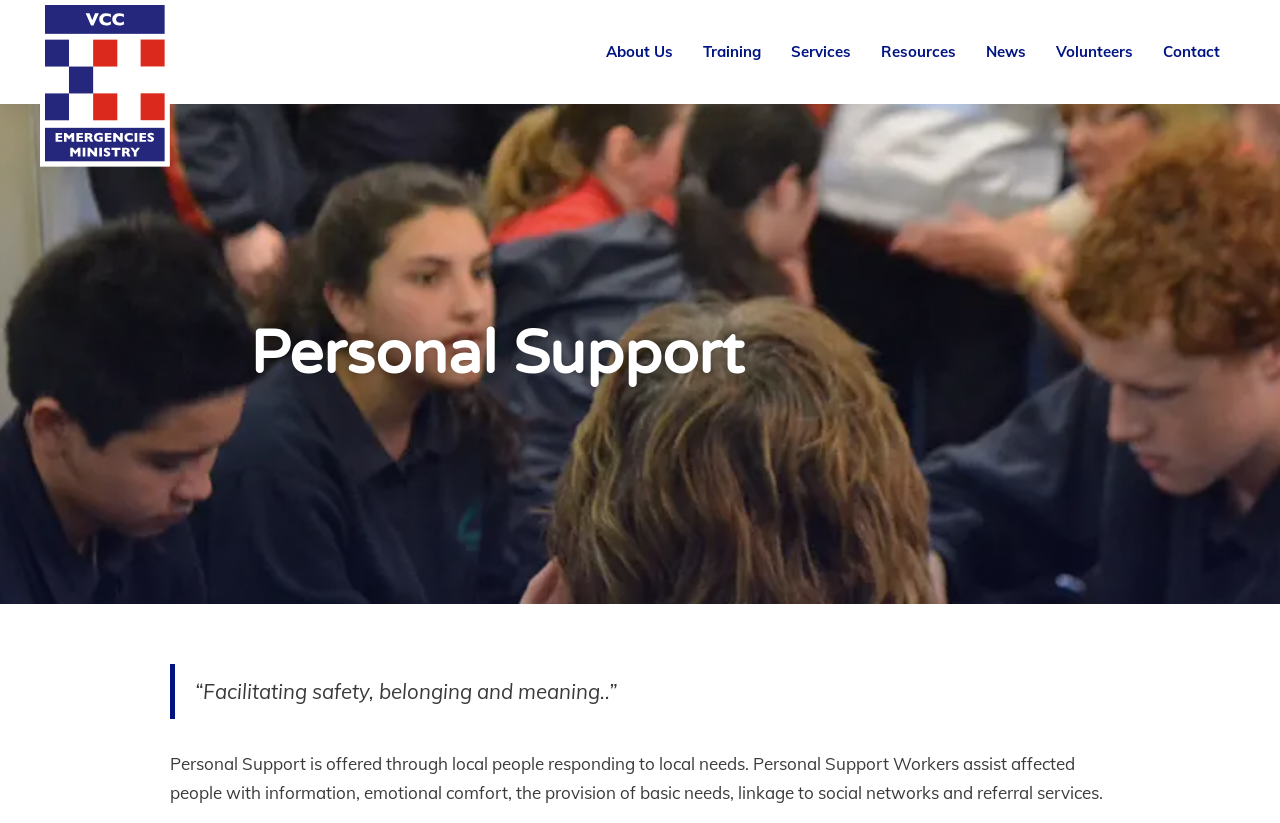Based on the element description Resources, identify the bounding box coordinates for the UI element. The coordinates should be in the format (top-left x, top-left y, bottom-right x, bottom-right y) and within the 0 to 1 range.

[0.688, 0.012, 0.747, 0.114]